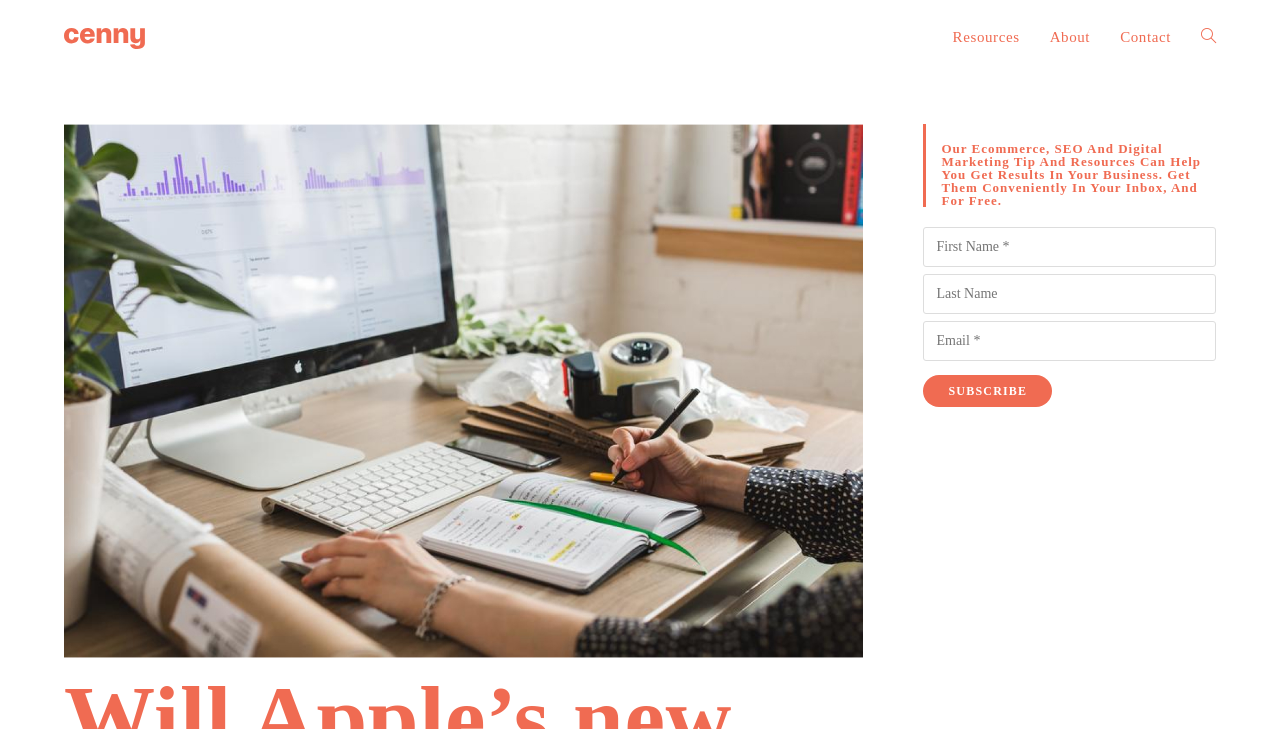What is the primary heading on this webpage?

Will Apple’s new email privacy change email marketing?